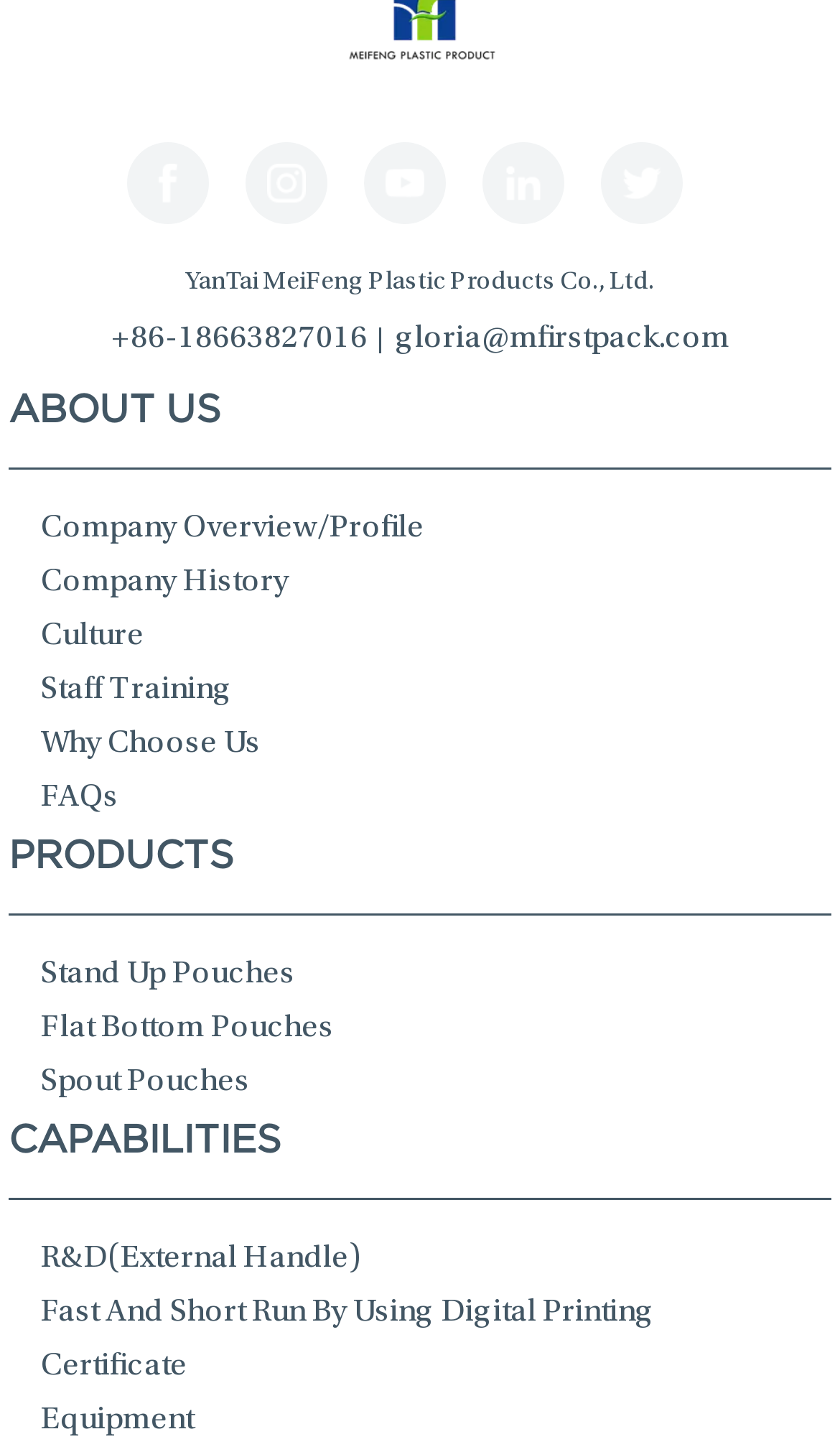Please find the bounding box for the following UI element description. Provide the coordinates in (top-left x, top-left y, bottom-right x, bottom-right y) format, with values between 0 and 1: Staff Training

[0.01, 0.457, 0.99, 0.494]